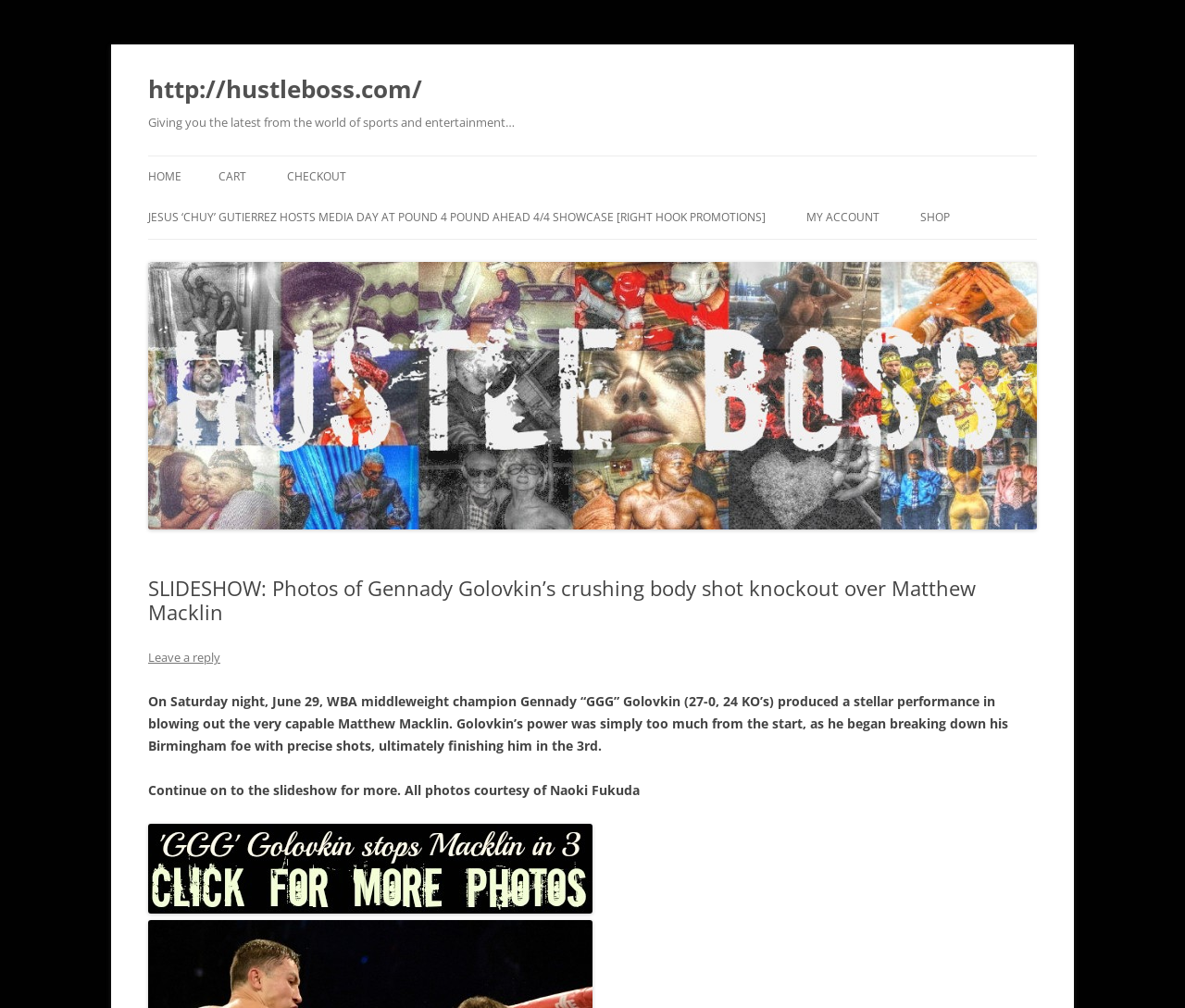Refer to the element description Skip to content and identify the corresponding bounding box in the screenshot. Format the coordinates as (top-left x, top-left y, bottom-right x, bottom-right y) with values in the range of 0 to 1.

[0.5, 0.154, 0.578, 0.167]